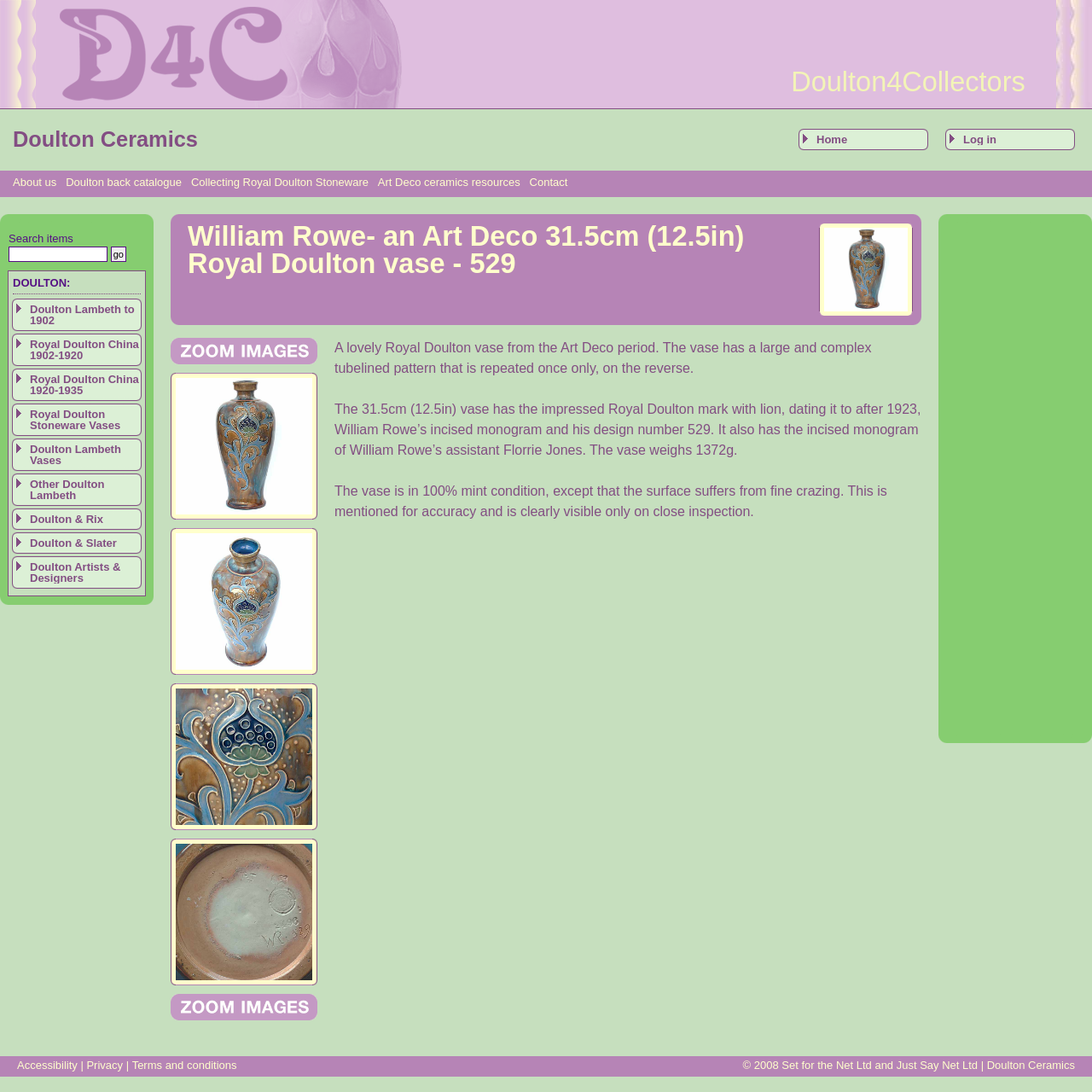Show me the bounding box coordinates of the clickable region to achieve the task as per the instruction: "Click the 'Log in' link".

[0.866, 0.118, 0.984, 0.138]